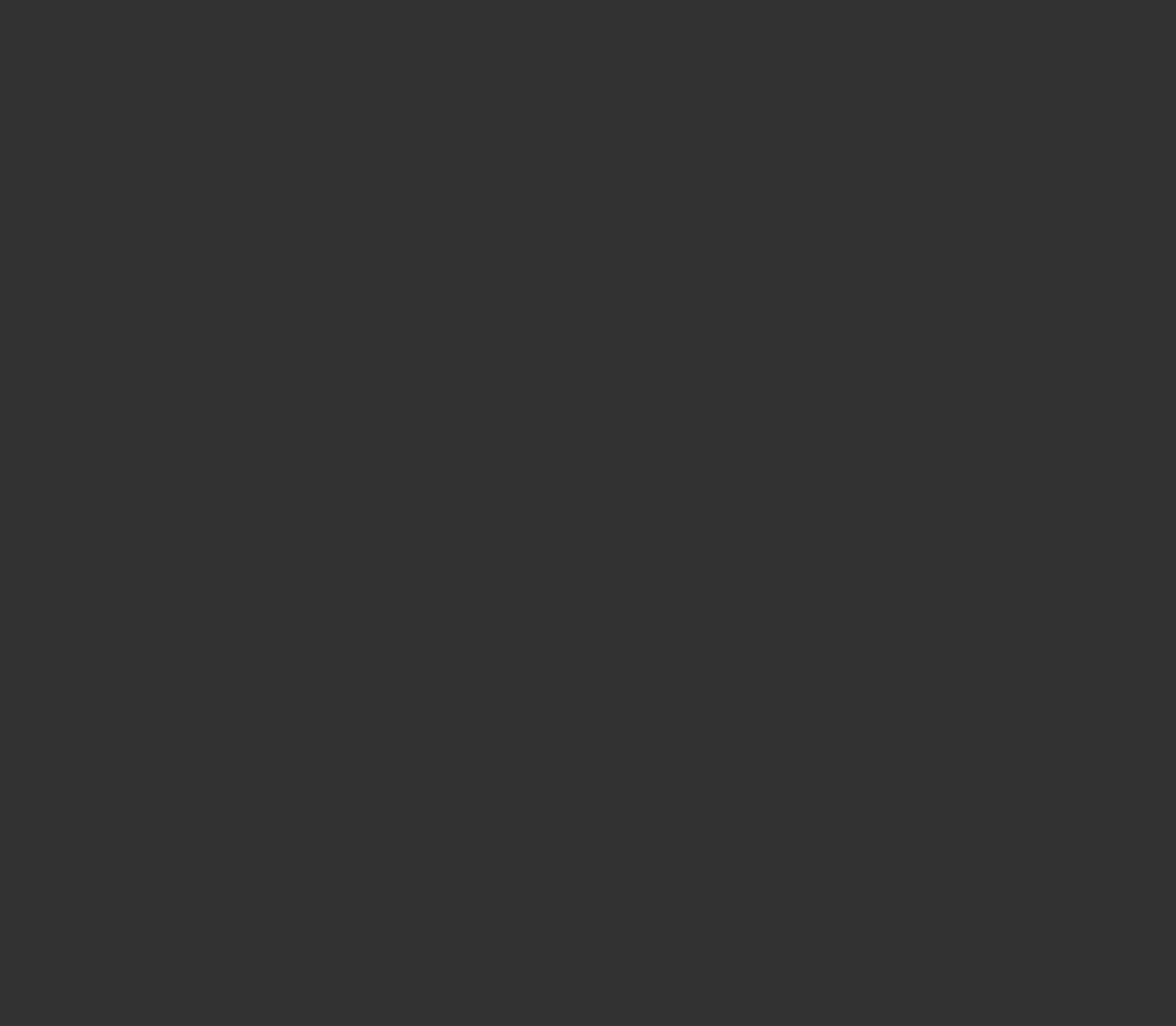Provide a brief response to the question using a single word or phrase: 
What is the theme of the links on the right side?

Media and resources